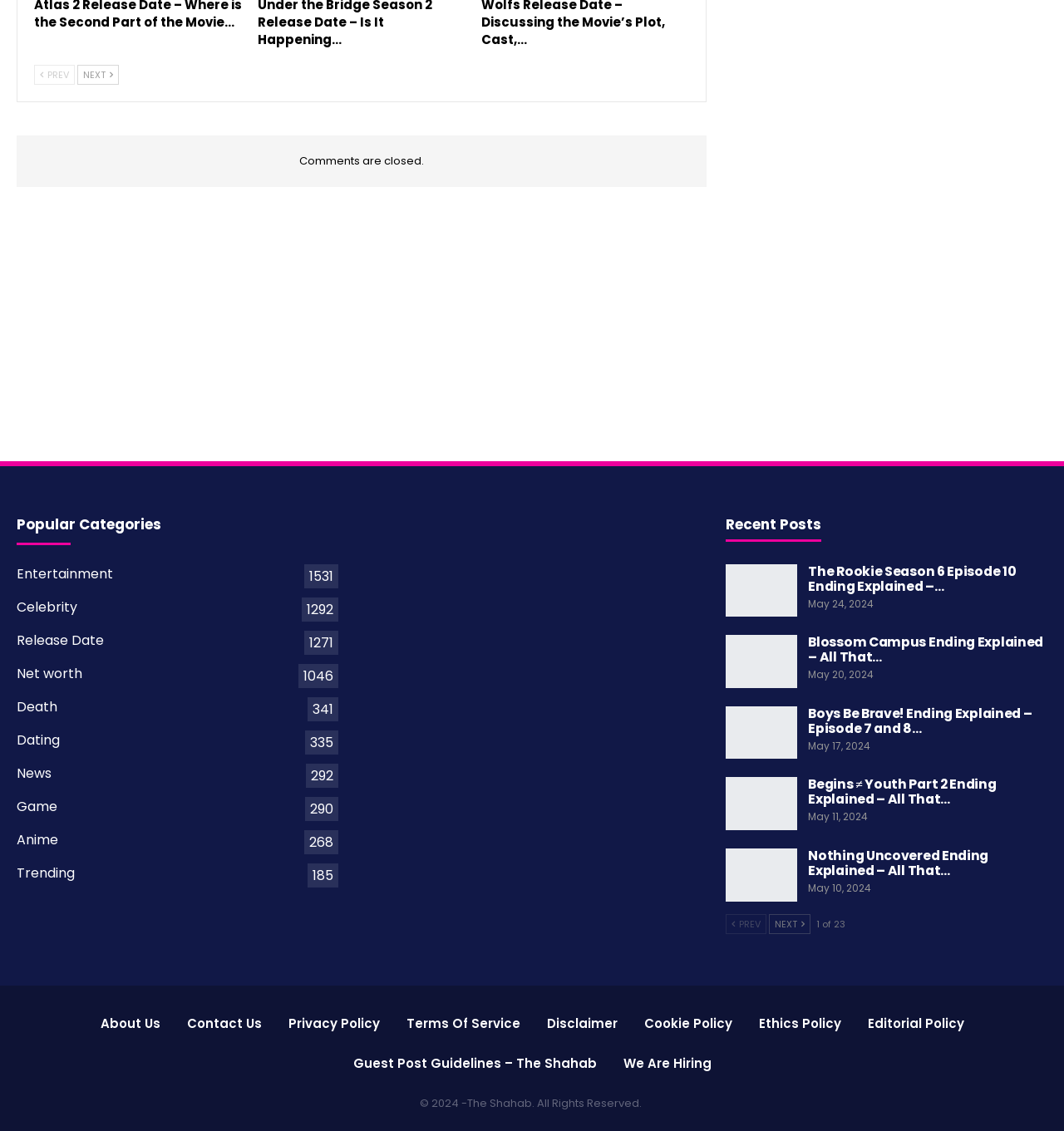Can you specify the bounding box coordinates for the region that should be clicked to fulfill this instruction: "Click on the 'Next' button".

[0.073, 0.057, 0.112, 0.075]